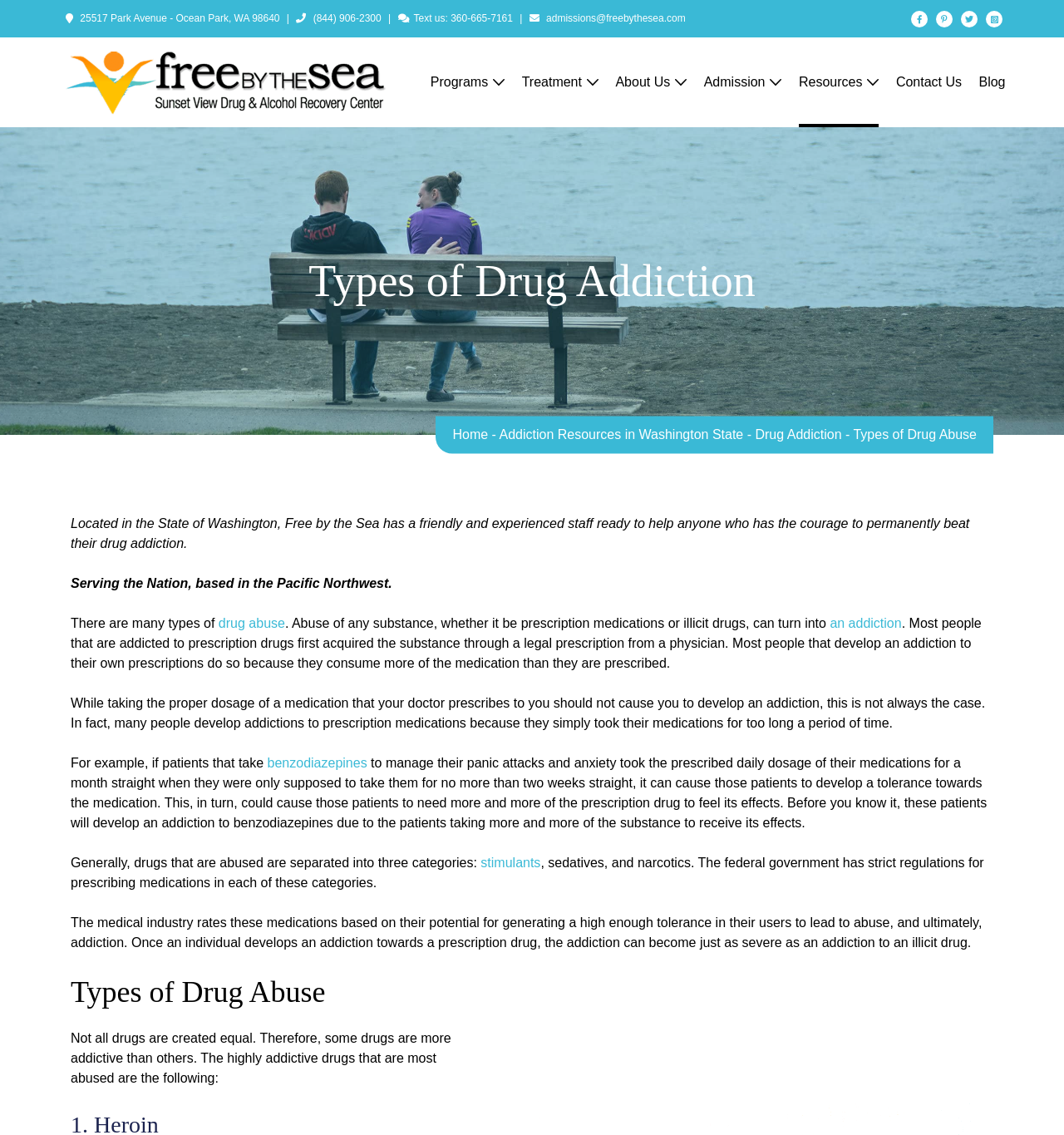Answer succinctly with a single word or phrase:
What is the address of Free by the Sea?

25517 Park Avenue - Ocean Park, WA 98640